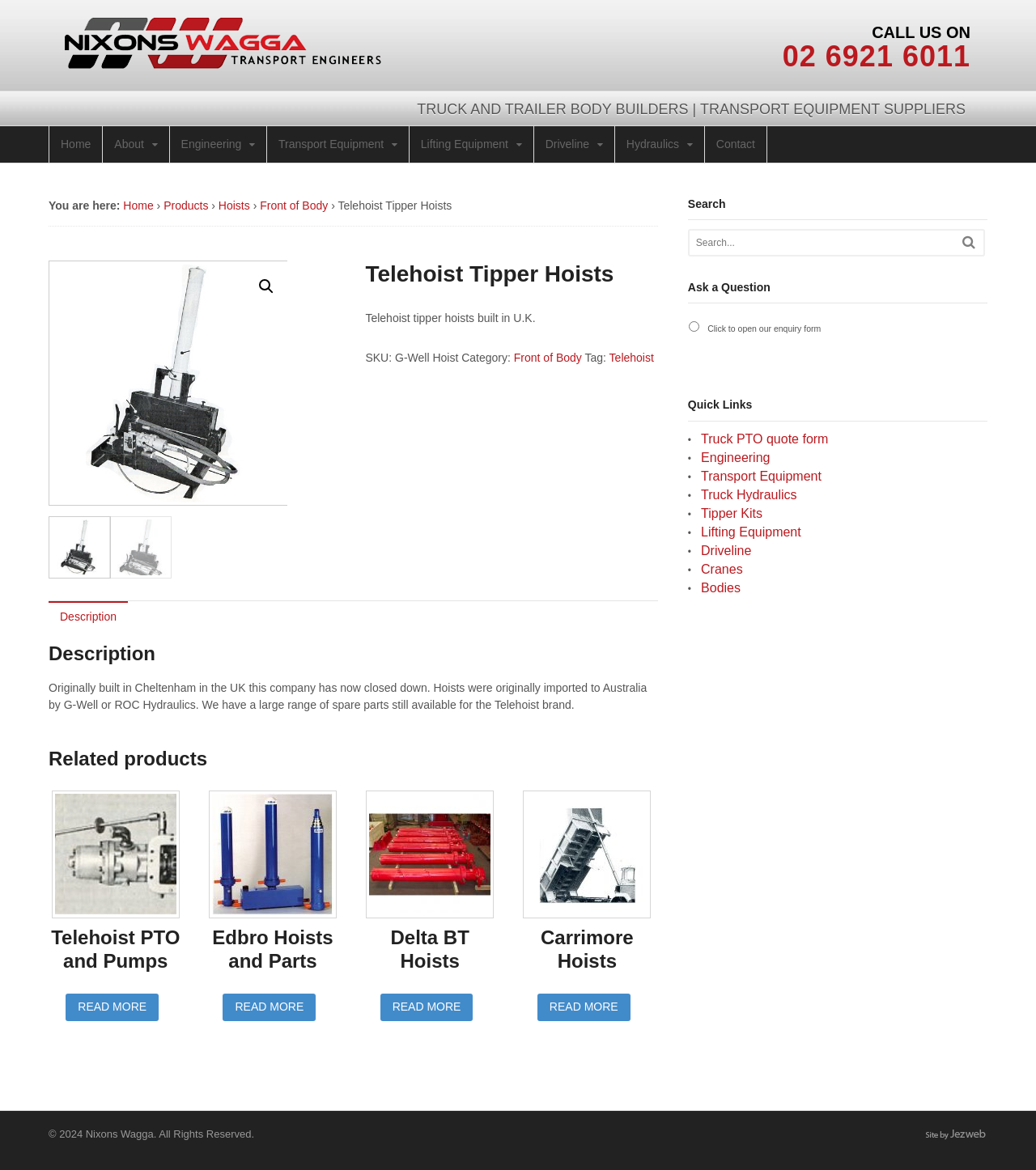Please answer the following question using a single word or phrase: 
What is the category of the G-Well Hoist?

Front of Body